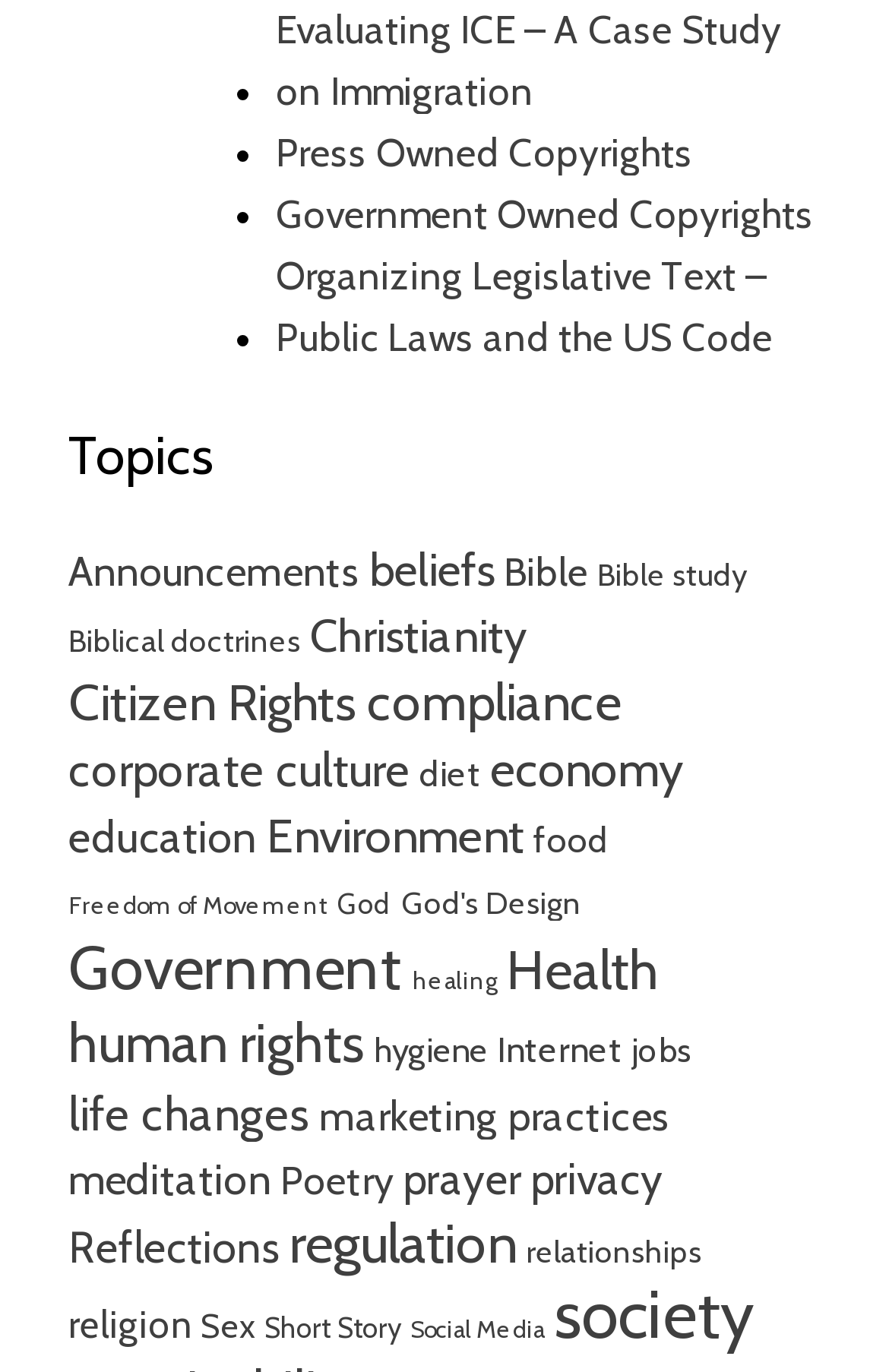Respond to the question below with a concise word or phrase:
How many items are under 'Poetry'?

9